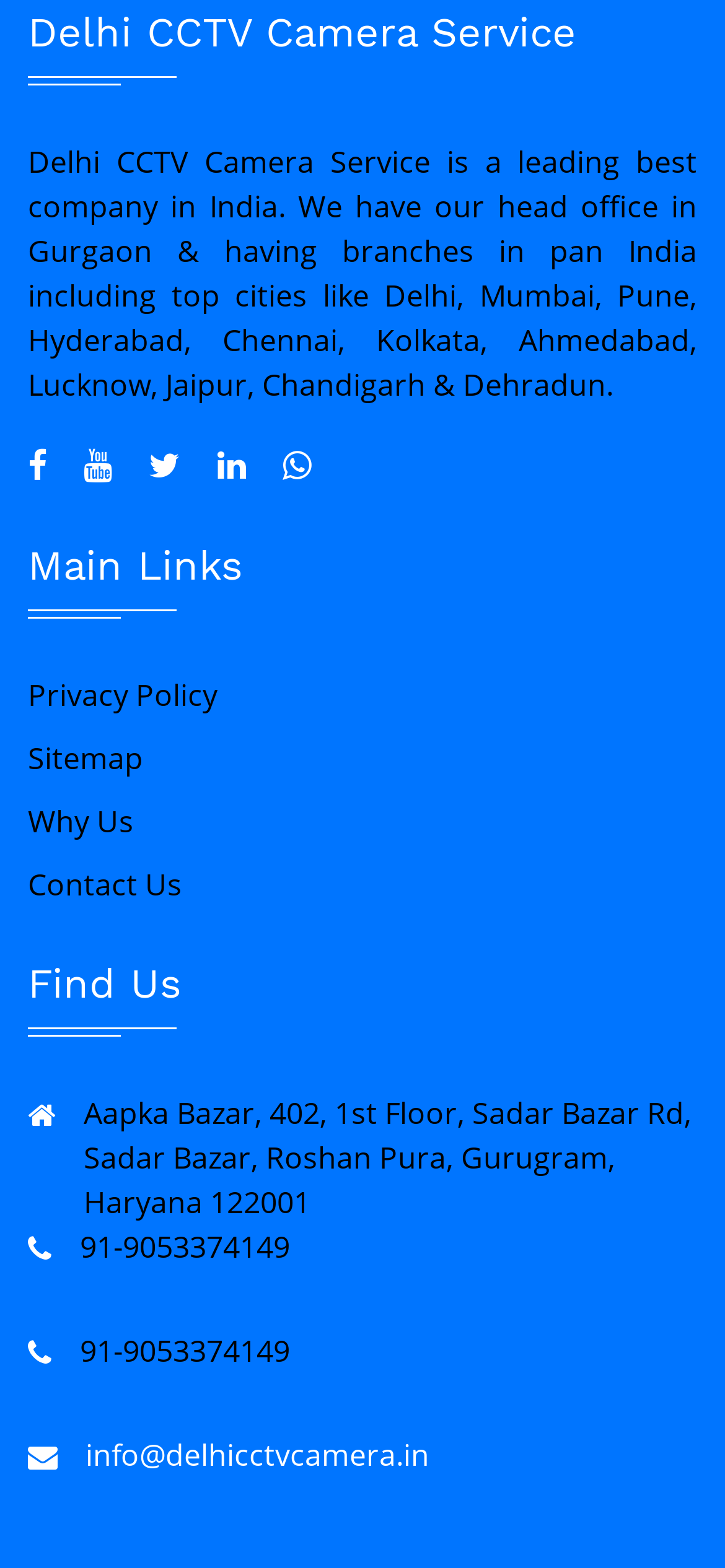Please locate the bounding box coordinates of the element's region that needs to be clicked to follow the instruction: "Explore Rohini". The bounding box coordinates should be provided as four float numbers between 0 and 1, i.e., [left, top, right, bottom].

[0.064, 0.258, 0.936, 0.29]